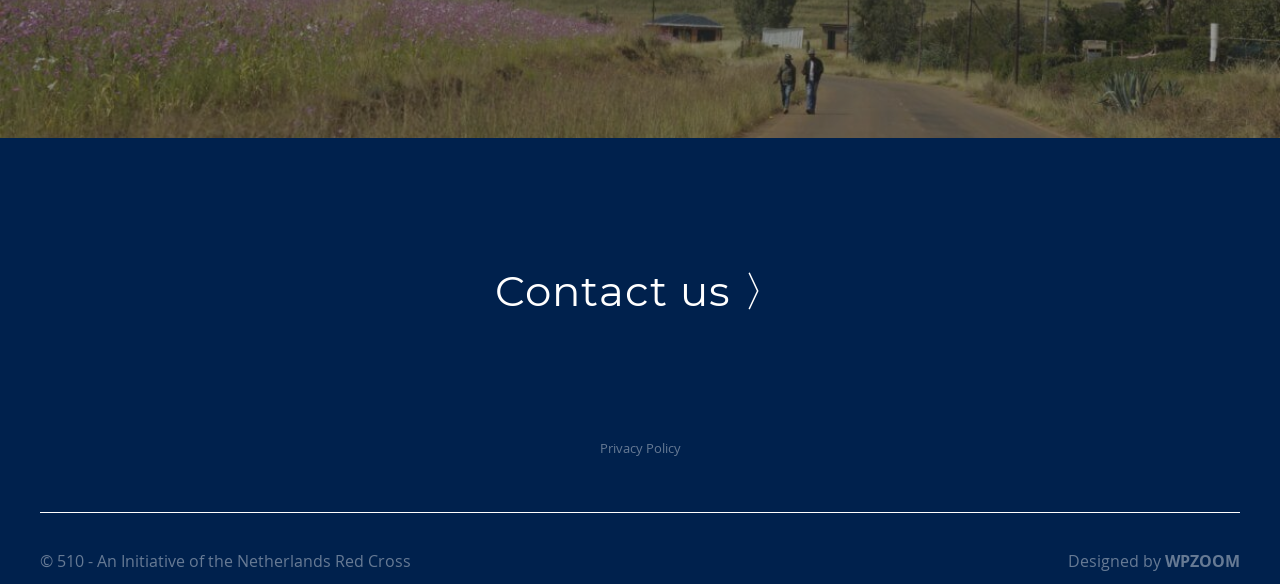Give the bounding box coordinates for the element described by: "Contact us 〉".

[0.363, 0.375, 0.637, 0.532]